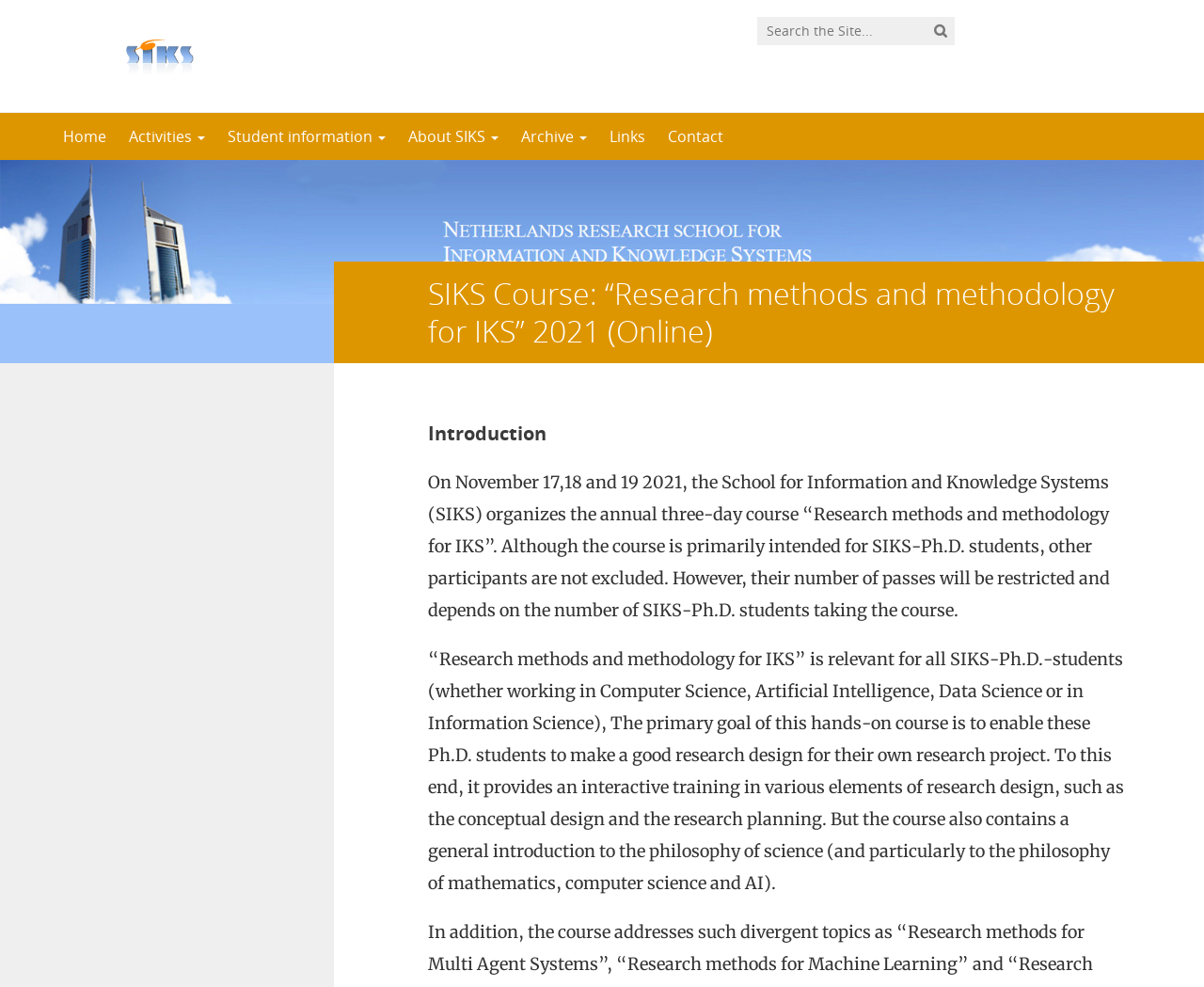Locate the bounding box coordinates of the element to click to perform the following action: 'go to Home'. The coordinates should be given as four float values between 0 and 1, in the form of [left, top, right, bottom].

[0.043, 0.114, 0.098, 0.162]